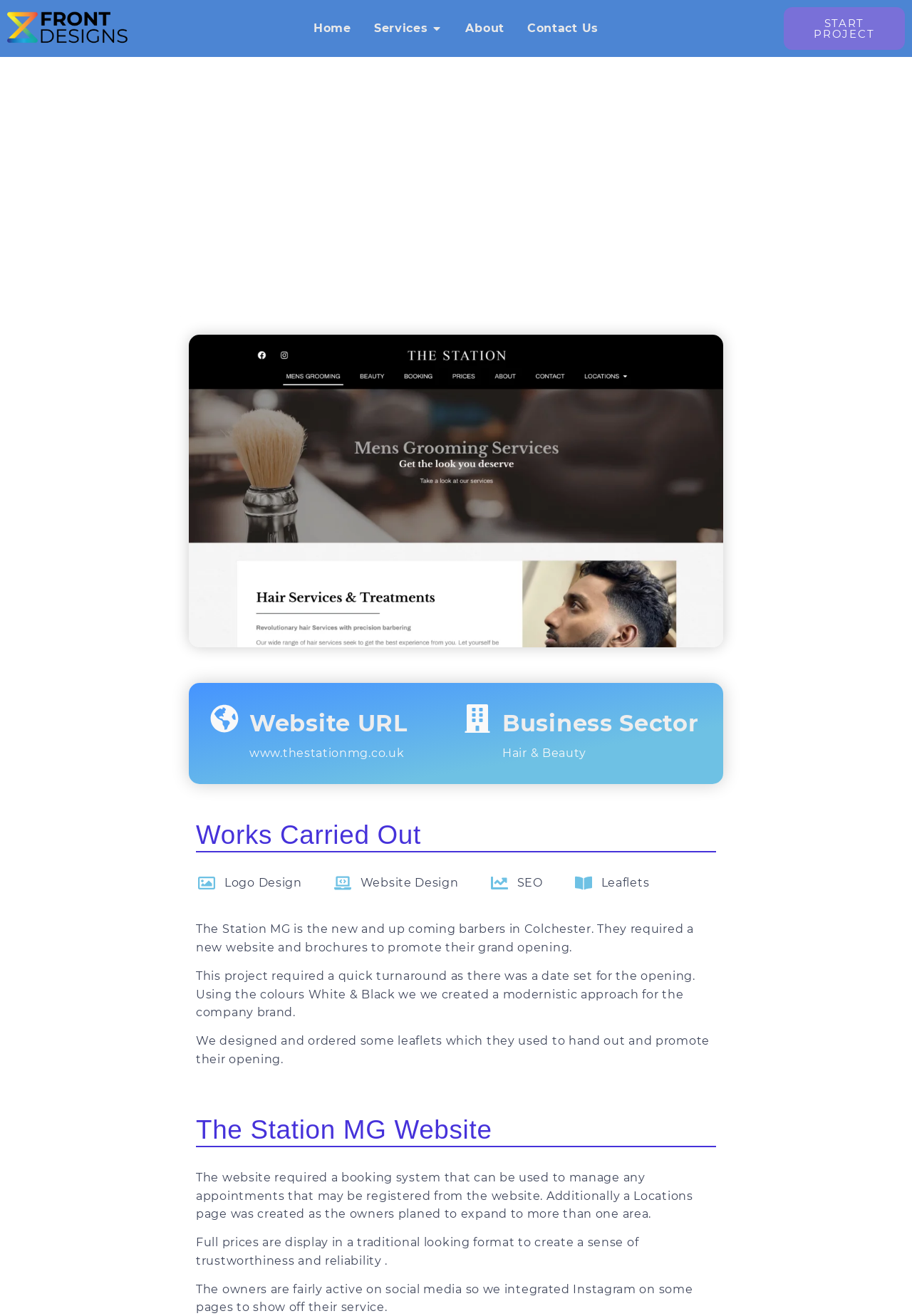Please provide the bounding box coordinates for the element that needs to be clicked to perform the following instruction: "Search for something". The coordinates should be given as four float numbers between 0 and 1, i.e., [left, top, right, bottom].

None